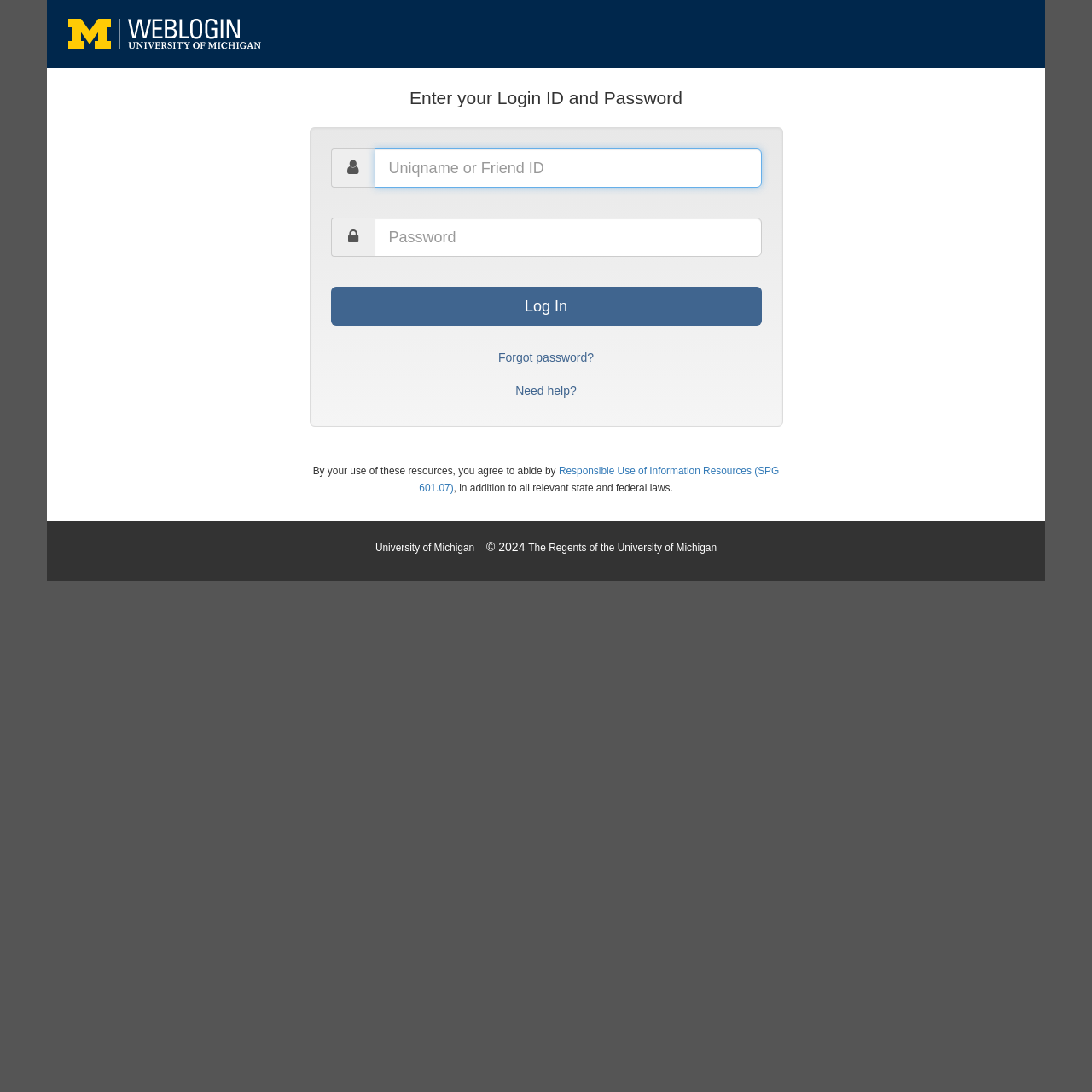Determine the bounding box coordinates of the region to click in order to accomplish the following instruction: "Get help". Provide the coordinates as four float numbers between 0 and 1, specifically [left, top, right, bottom].

[0.303, 0.345, 0.697, 0.371]